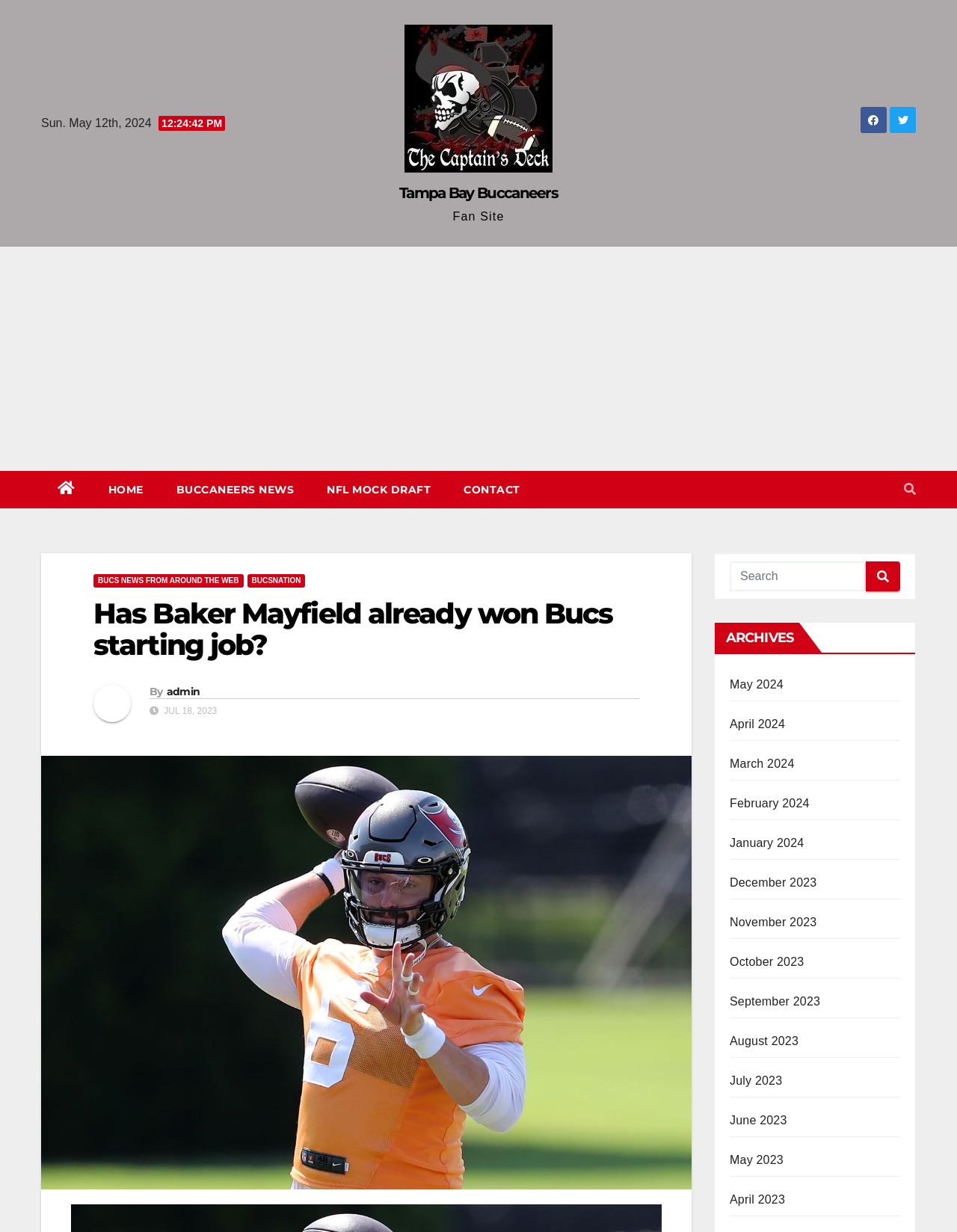Extract the bounding box coordinates for the UI element described by the text: "Home". The coordinates should be in the form of [left, top, right, bottom] with values between 0 and 1.

None